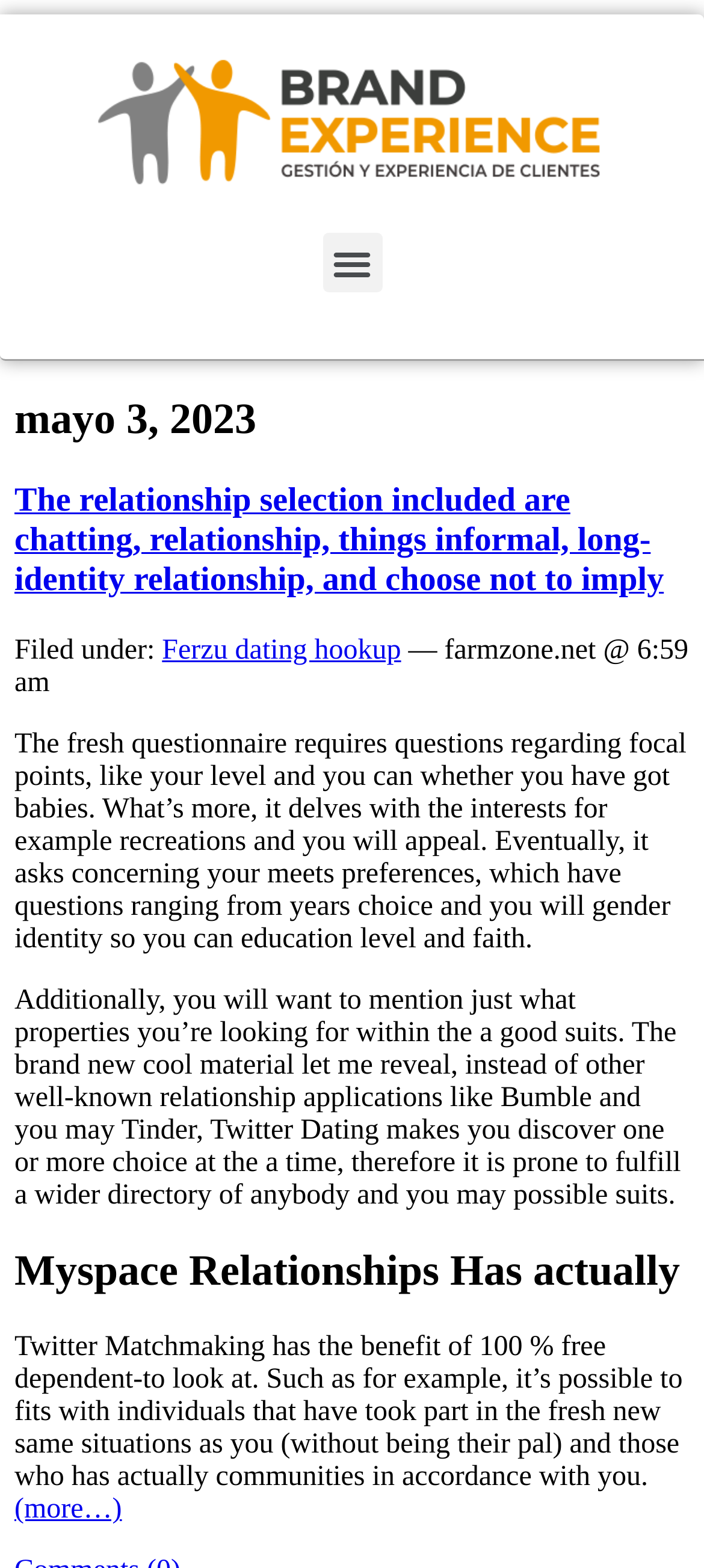Given the element description "Ferzu dating hookup" in the screenshot, predict the bounding box coordinates of that UI element.

[0.23, 0.405, 0.57, 0.424]